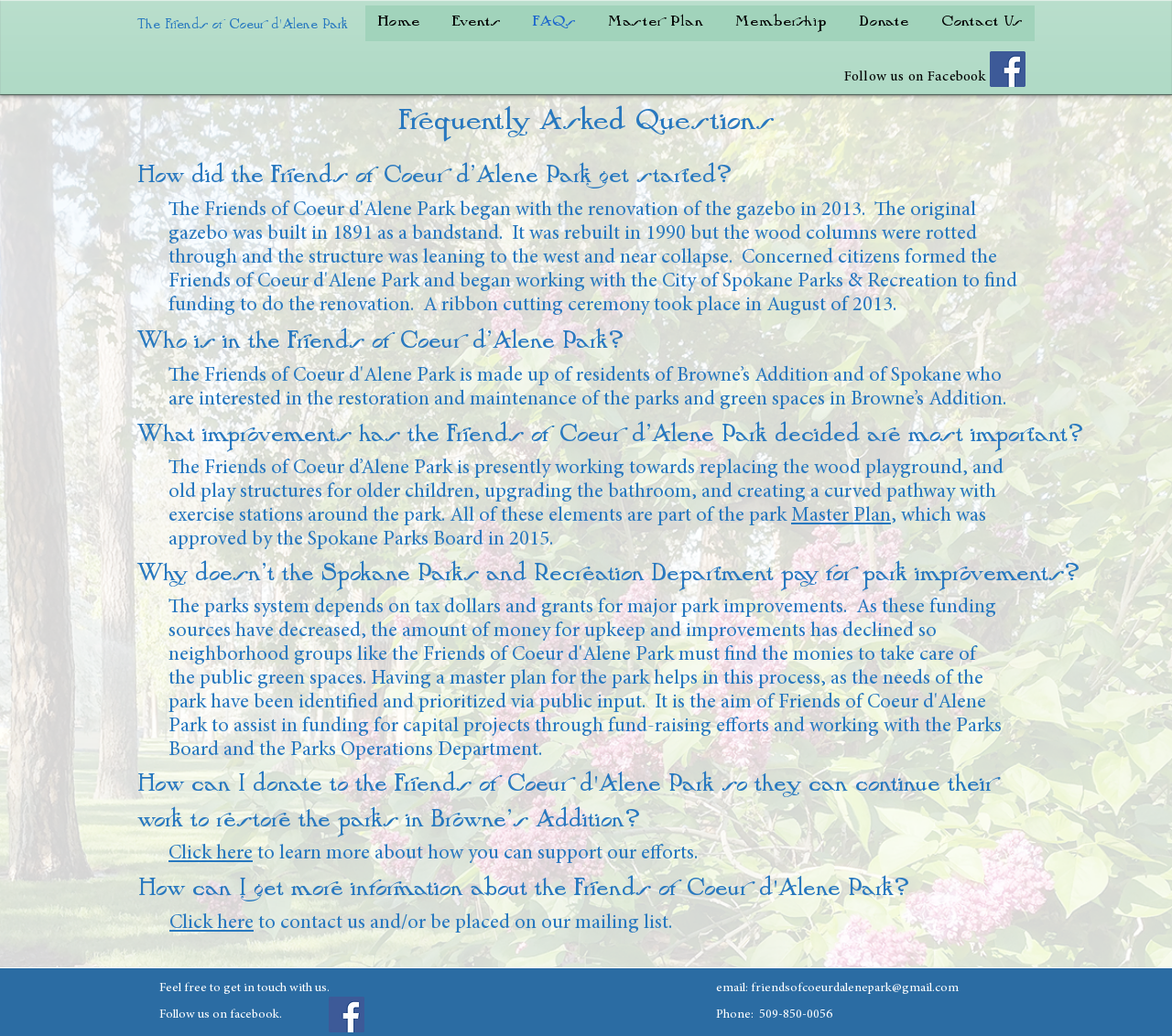Refer to the image and provide a thorough answer to this question:
What social media platform is the organization on?

The webpage has a 'Follow us on Facebook' link and a Facebook icon in the social bar, indicating that the organization is on Facebook.